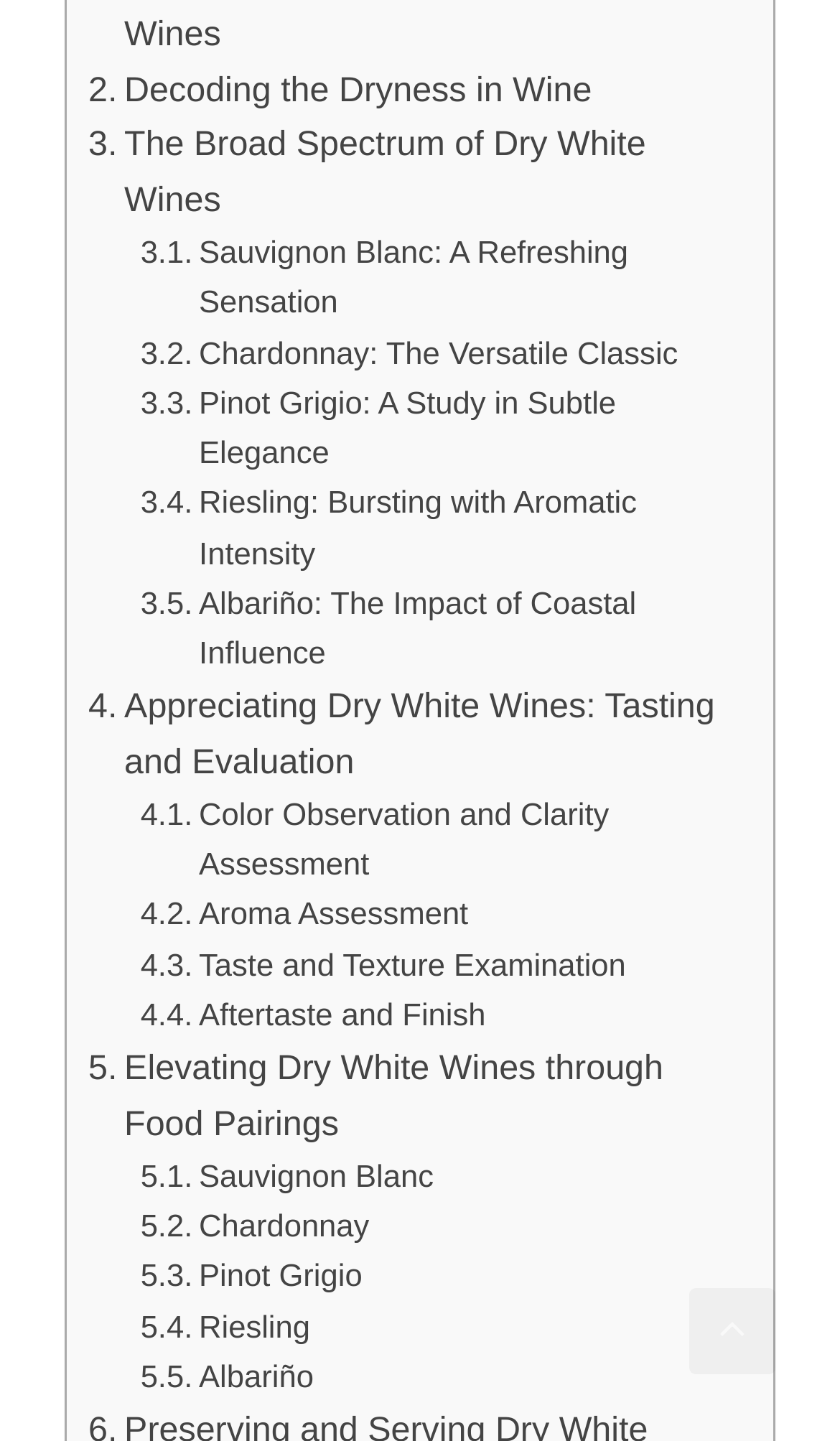Please provide a detailed answer to the question below by examining the image:
How many wine types are discussed?

There are 5 wine types discussed on the webpage, which are Sauvignon Blanc, Chardonnay, Pinot Grigio, Riesling, and Albariño. These wine types are mentioned in the links on the webpage.